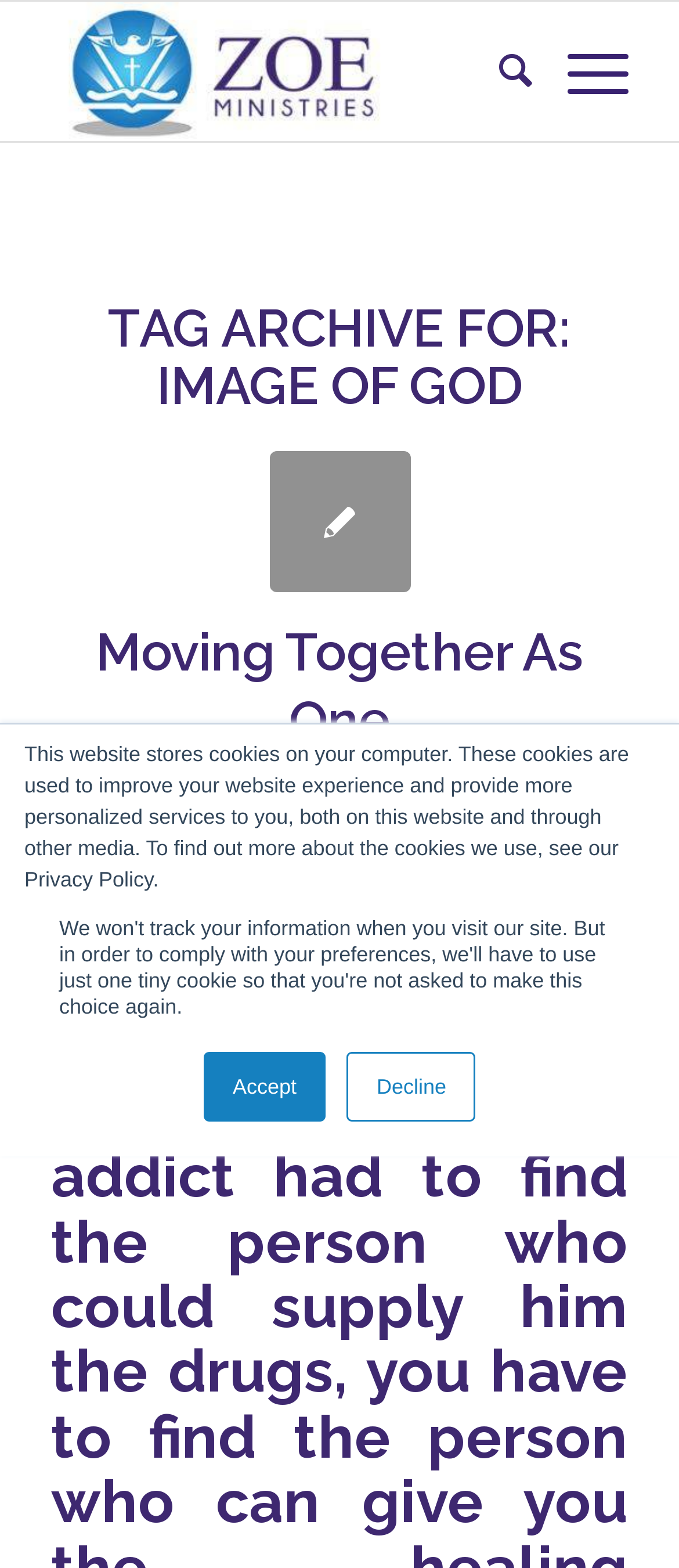Write an extensive caption that covers every aspect of the webpage.

The webpage is about Zoe Ministries Church, specifically focusing on the topic "Image of God". At the top of the page, there is a notification bar with a message about cookies and privacy policy, accompanied by two buttons, "Accept" and "Decline", positioned side by side.

Below the notification bar, there is a header section with a logo of Zoe Ministries Church on the left, a search link on the right, and a menu link next to it. The logo is an image with the church's name.

The main content of the page is a blog post titled "TAG ARCHIVE FOR: IMAGE OF GOD". The post has a heading "Moving Together As One" with a link to the full article. Below the heading, there is a section with the post's metadata, including the date "September 9, 2013", categories "Abundance", "Bishop Jordan", and "Power of Prophecy", and the author "admin". The categories and author are linked to their respective pages.

Overall, the webpage has a simple and clean layout, with a focus on the blog post and its related information.